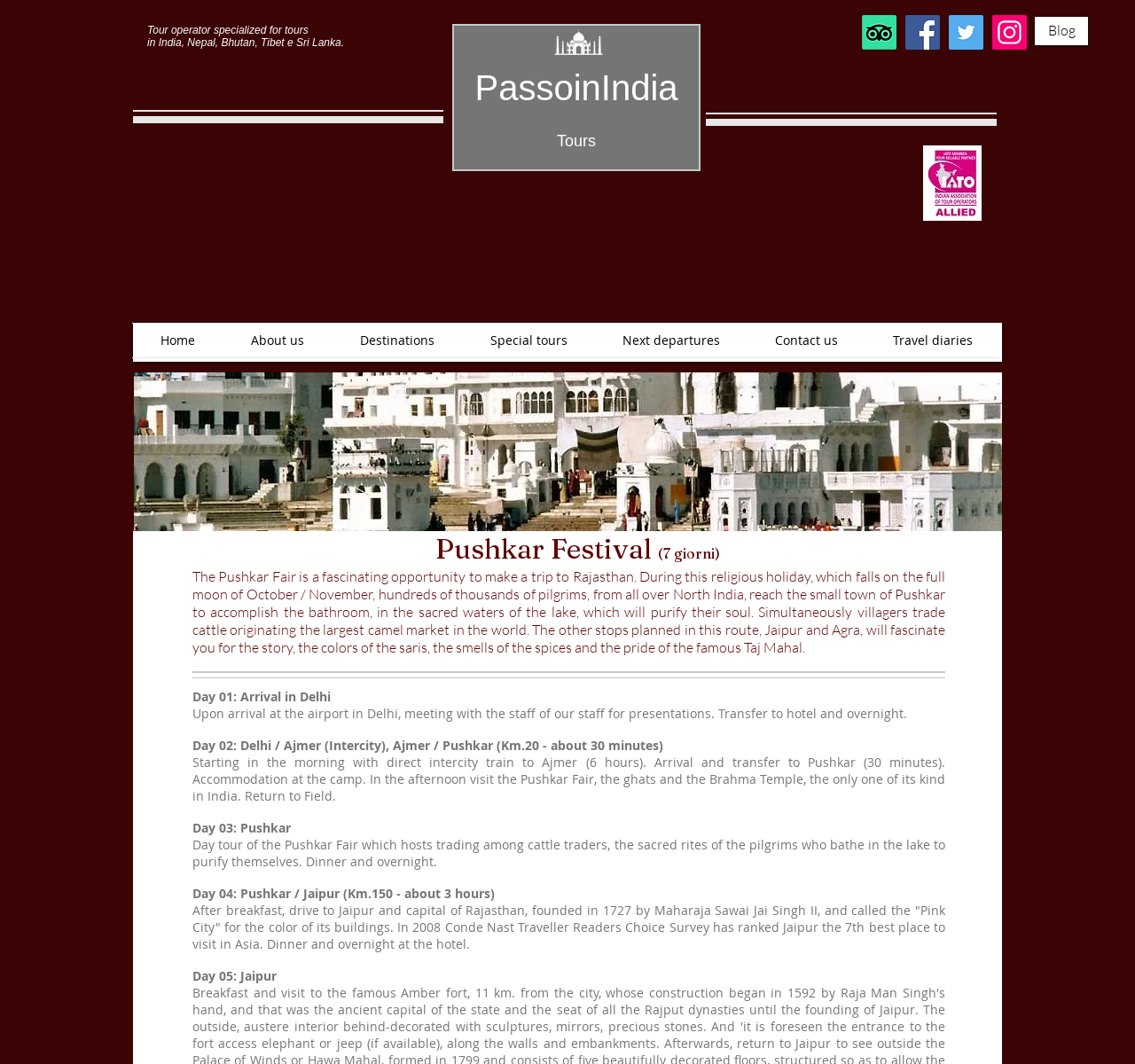How many days is the Pushkar Festival tour?
Look at the image and answer the question with a single word or phrase.

7 days